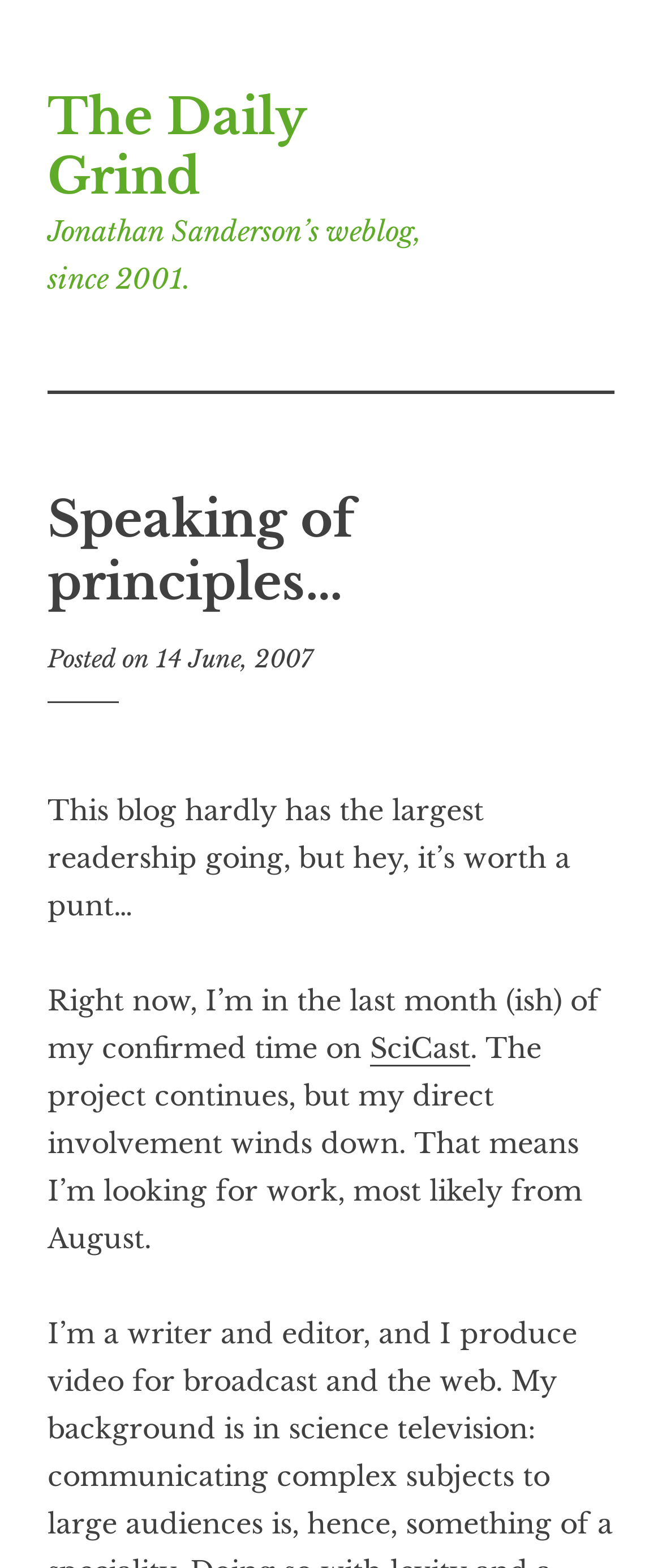What is the name of the blog?
Please provide a single word or phrase as the answer based on the screenshot.

The Daily Grind